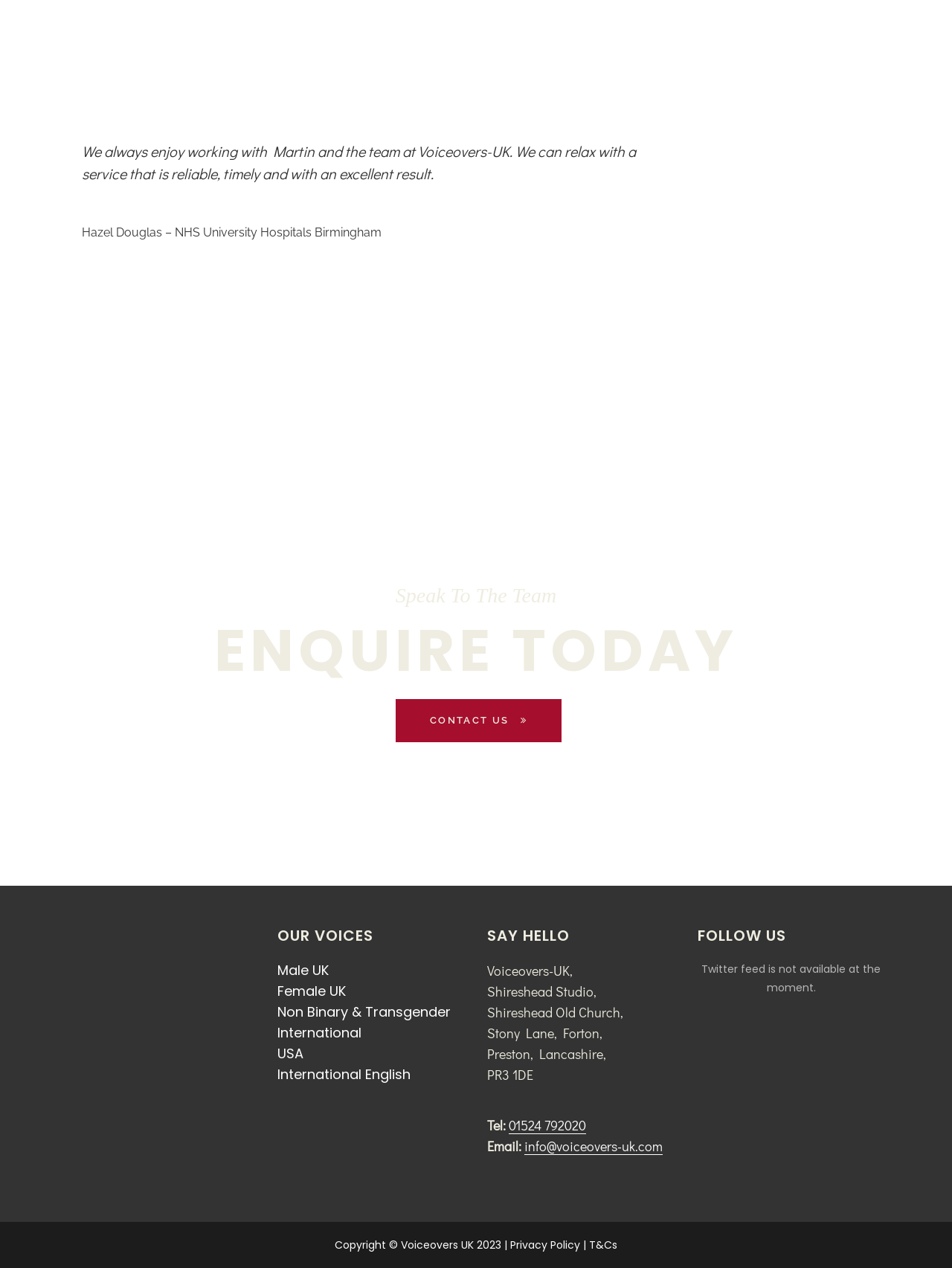Identify the bounding box coordinates for the element you need to click to achieve the following task: "Click on 'info@voiceovers-uk.com'". Provide the bounding box coordinates as four float numbers between 0 and 1, in the form [left, top, right, bottom].

[0.551, 0.897, 0.696, 0.911]